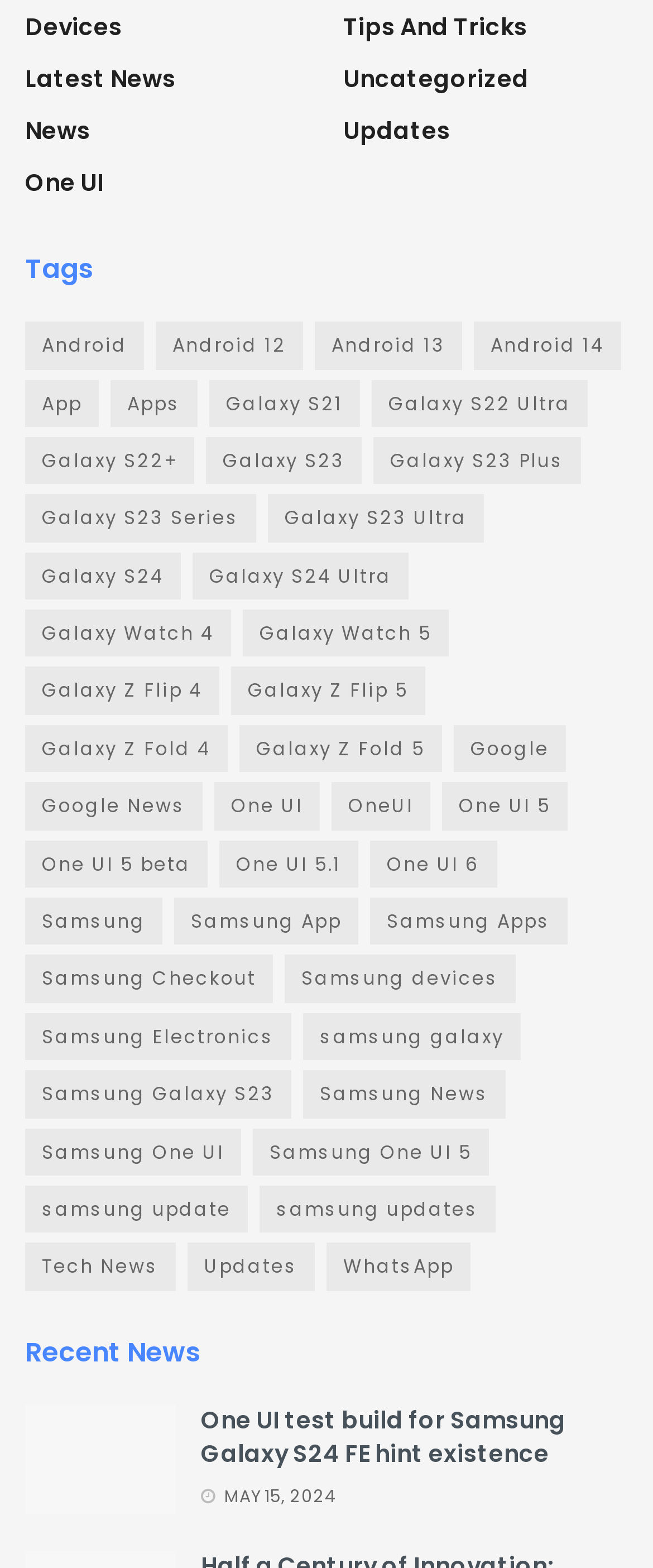Extract the bounding box coordinates for the UI element described by the text: "One UI 6". The coordinates should be in the form of [left, top, right, bottom] with values between 0 and 1.

[0.567, 0.536, 0.762, 0.566]